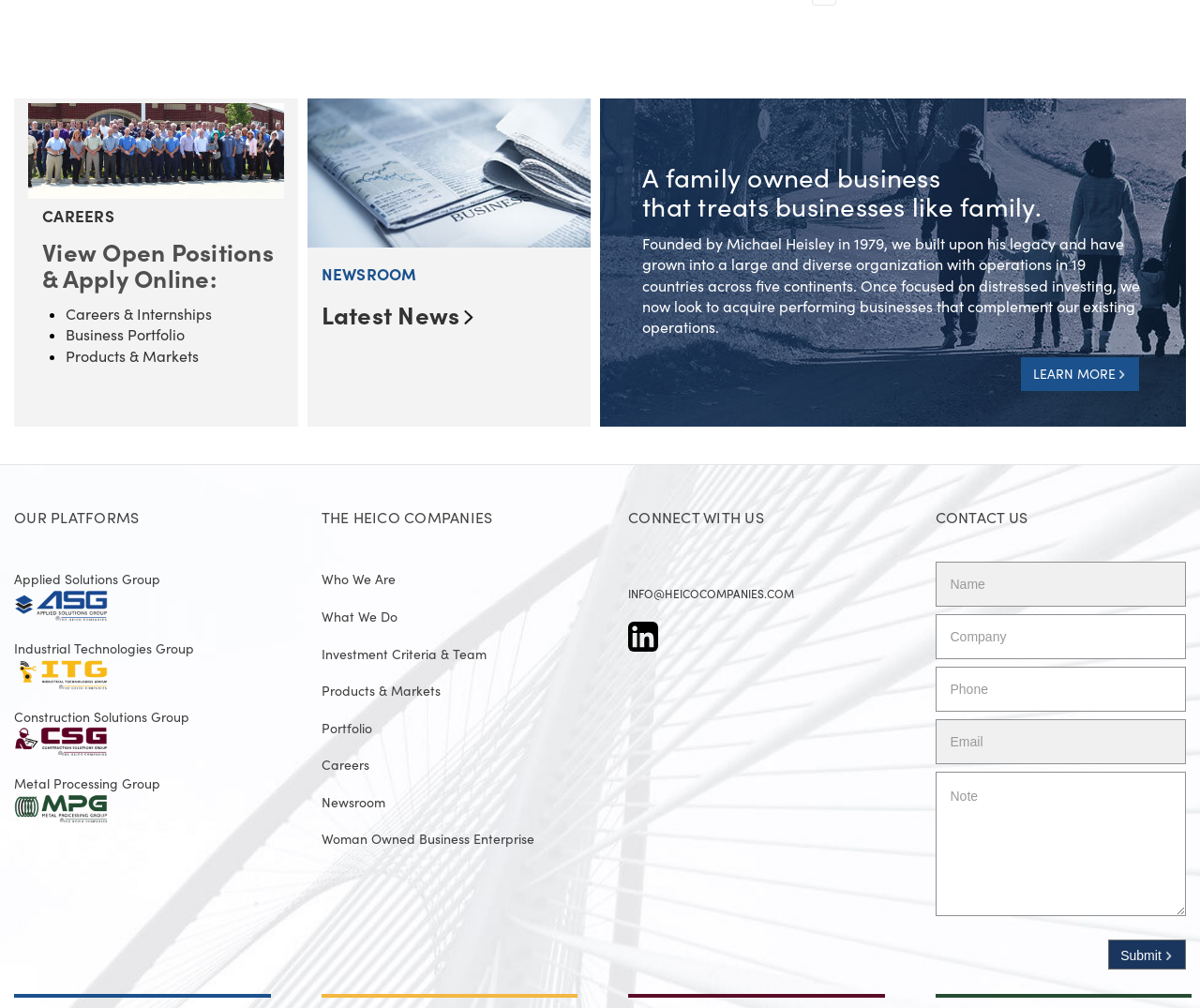Determine the bounding box coordinates of the clickable element to complete this instruction: "Read the latest news". Provide the coordinates in the format of four float numbers between 0 and 1, [left, top, right, bottom].

[0.268, 0.297, 0.383, 0.328]